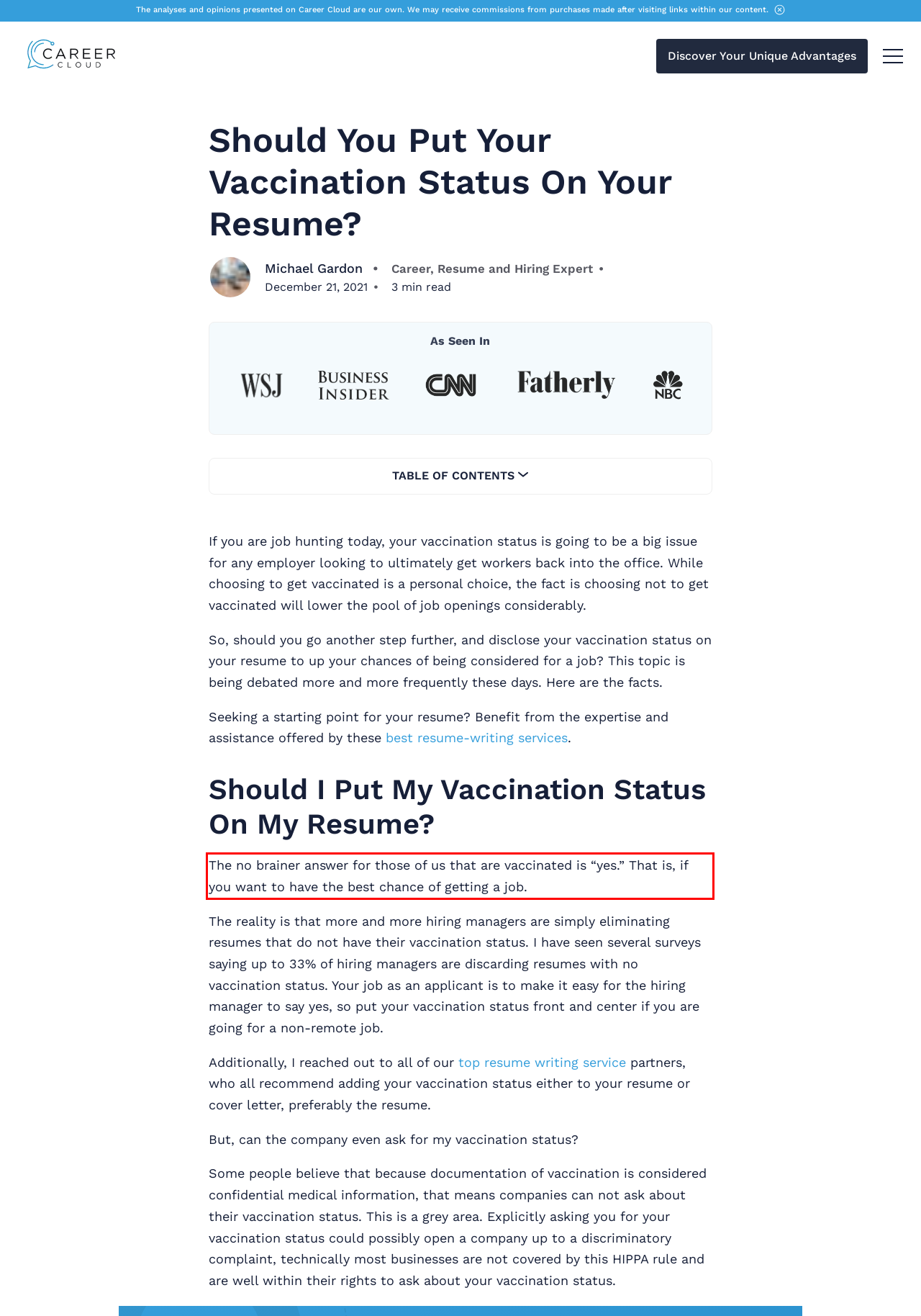Please examine the webpage screenshot and extract the text within the red bounding box using OCR.

The no brainer answer for those of us that are vaccinated is “yes.” That is, if you want to have the best chance of getting a job.